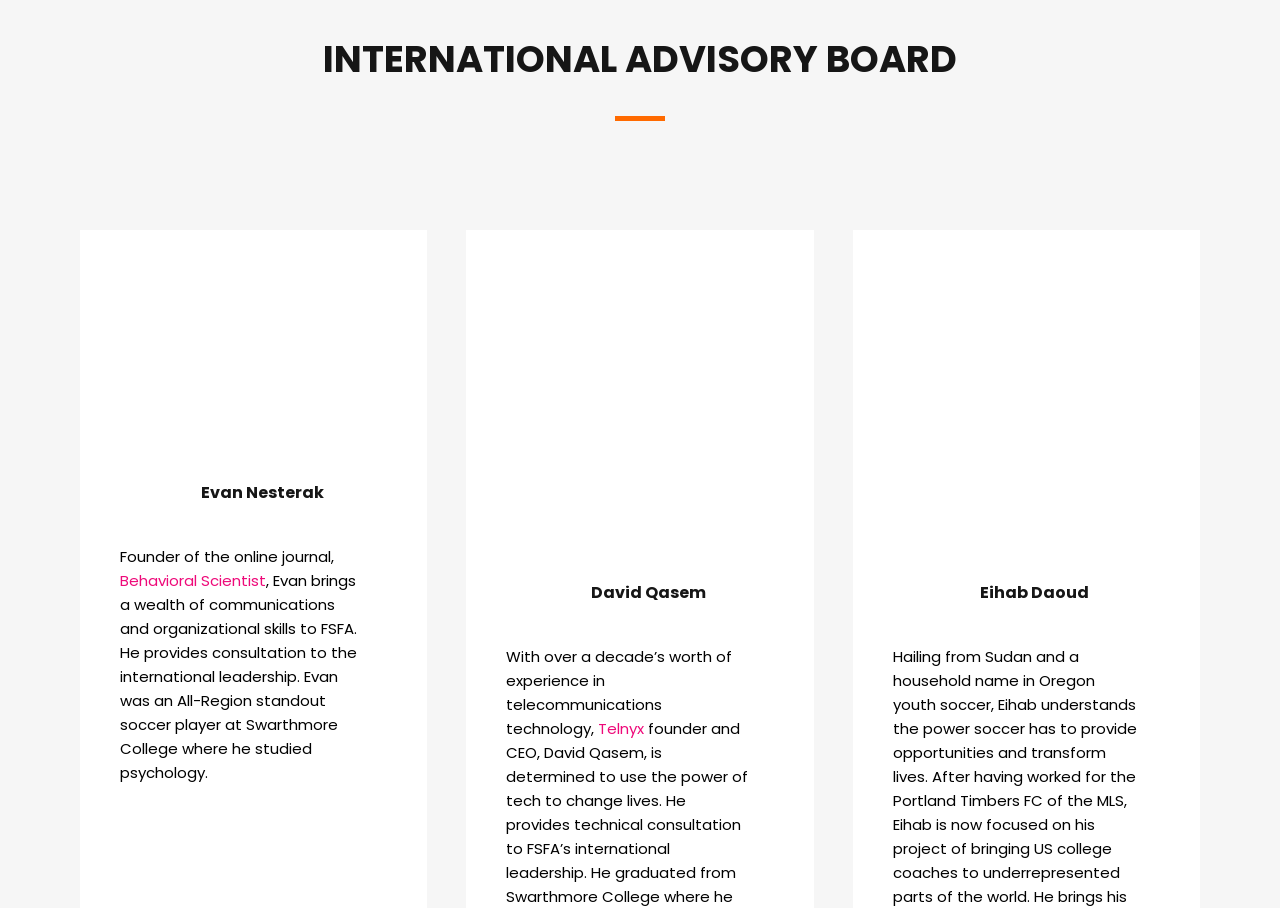How many members are in the International Advisory Board?
Utilize the information in the image to give a detailed answer to the question.

By analyzing the webpage structure, I found three headings with names 'Evan Nesterak', 'David Qasem', and 'Eihab Daoud', which suggests that there are three members in the International Advisory Board.